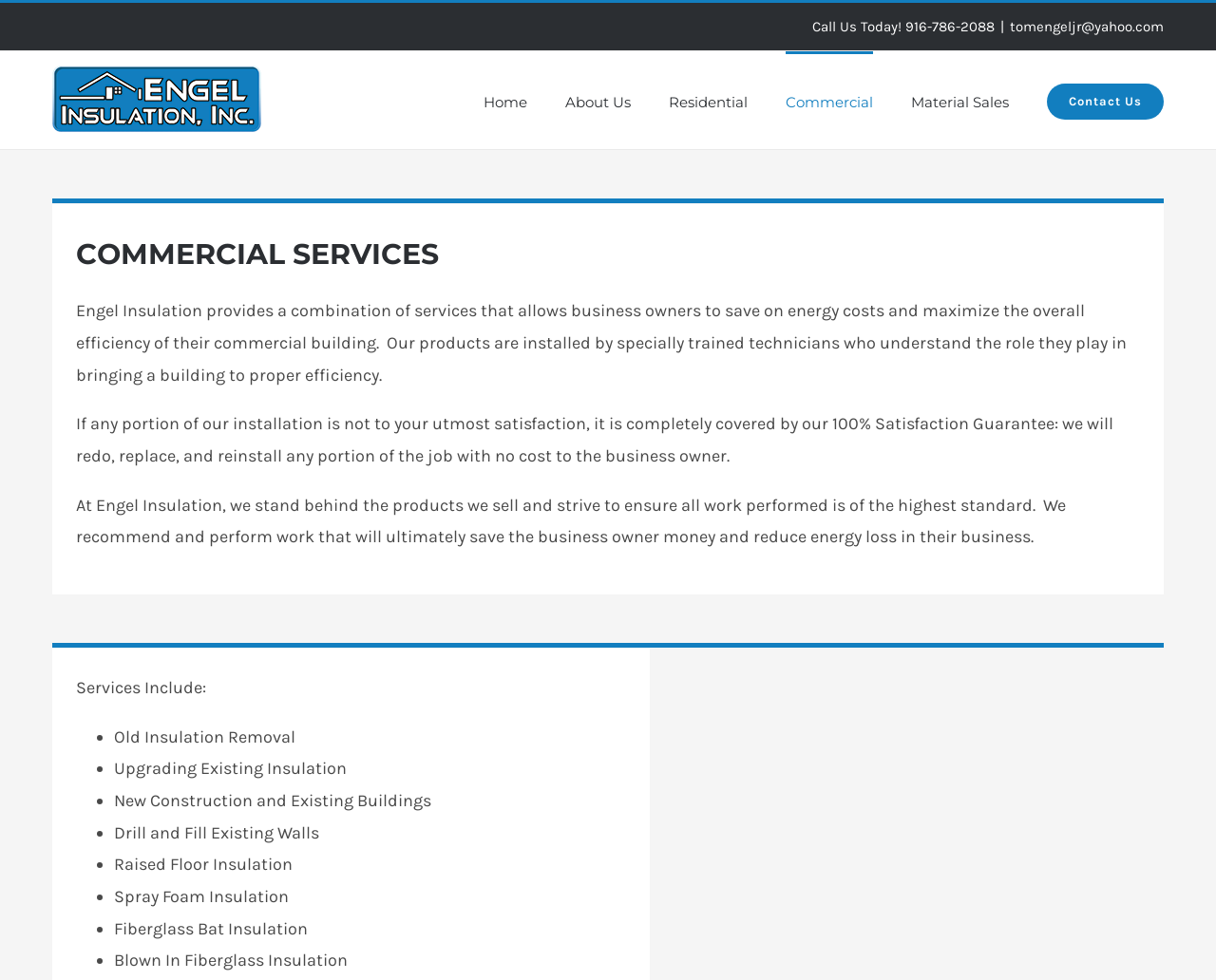Determine the bounding box coordinates of the clickable element to achieve the following action: 'Explore 'CATEGORIES''. Provide the coordinates as four float values between 0 and 1, formatted as [left, top, right, bottom].

None